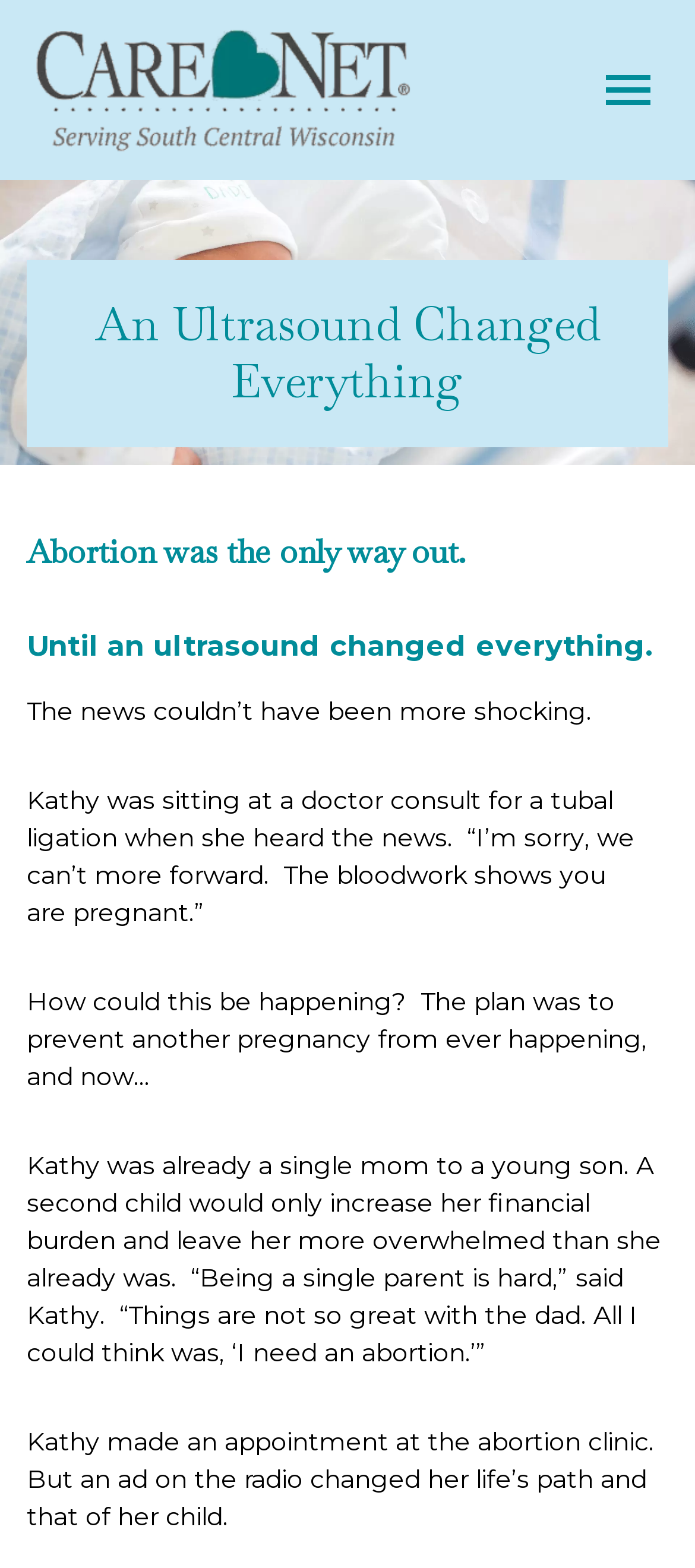Respond with a single word or phrase for the following question: 
What was Kathy's initial reaction to her pregnancy?

She needed an abortion